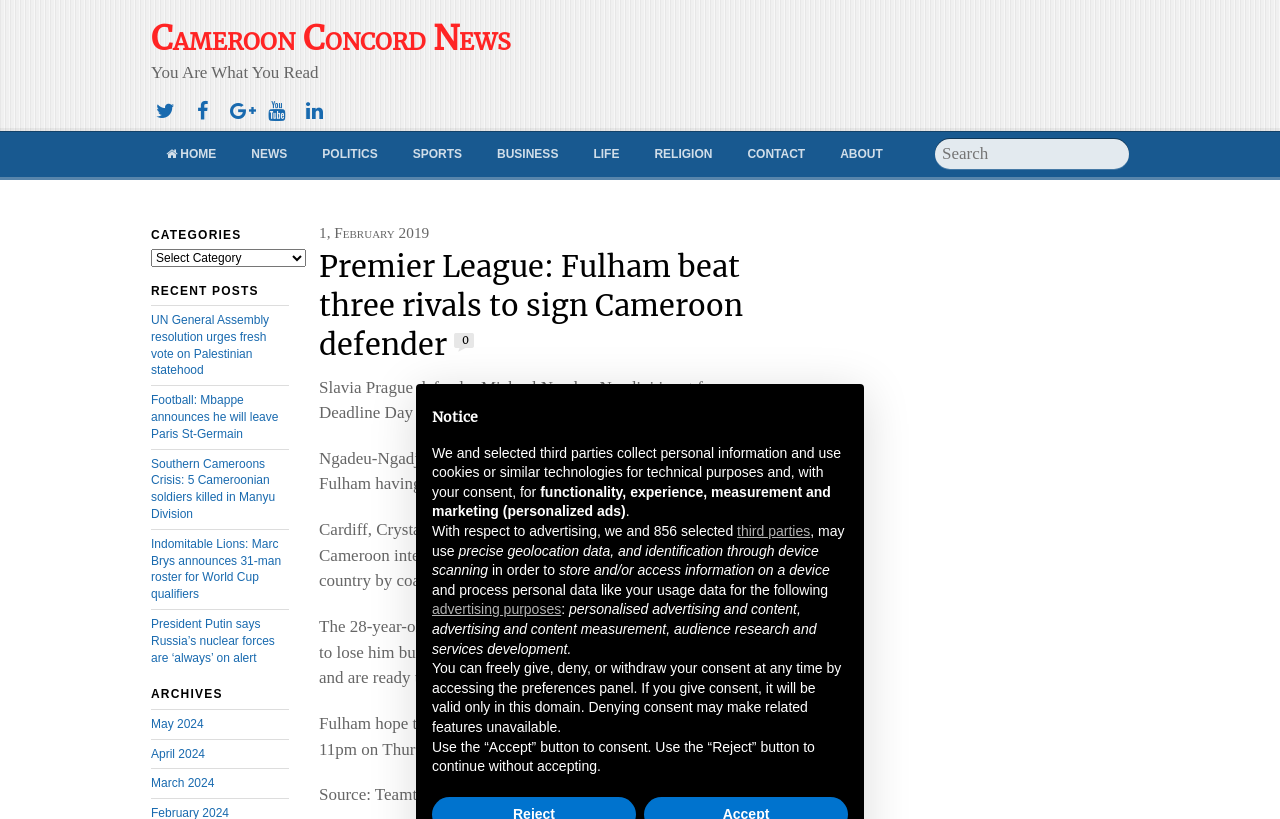Generate the text content of the main headline of the webpage.

Premier League: Fulham beat three rivals to sign Cameroon defender 0